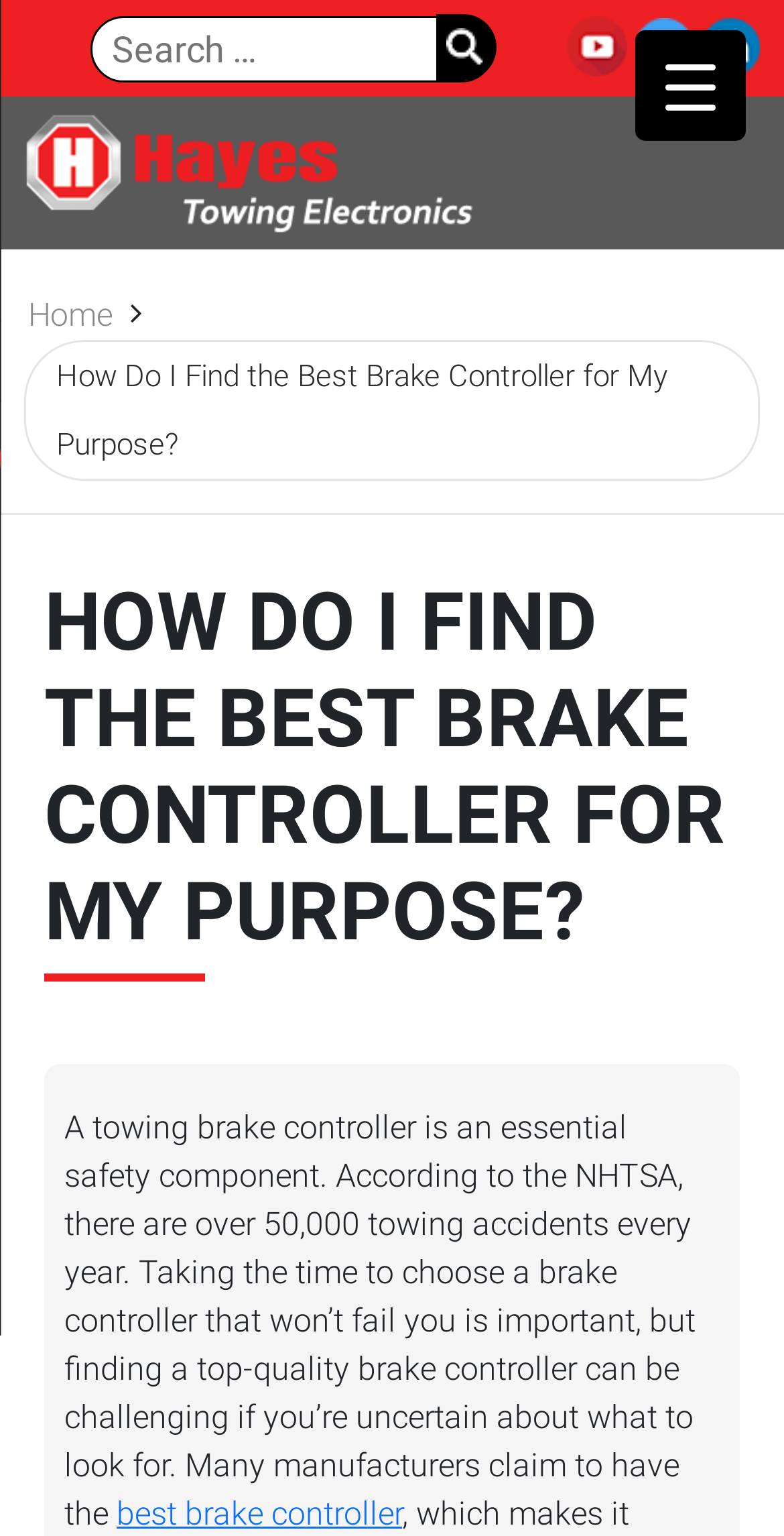Provide the bounding box coordinates of the UI element this sentence describes: "parent_node: v3.1.8".

None